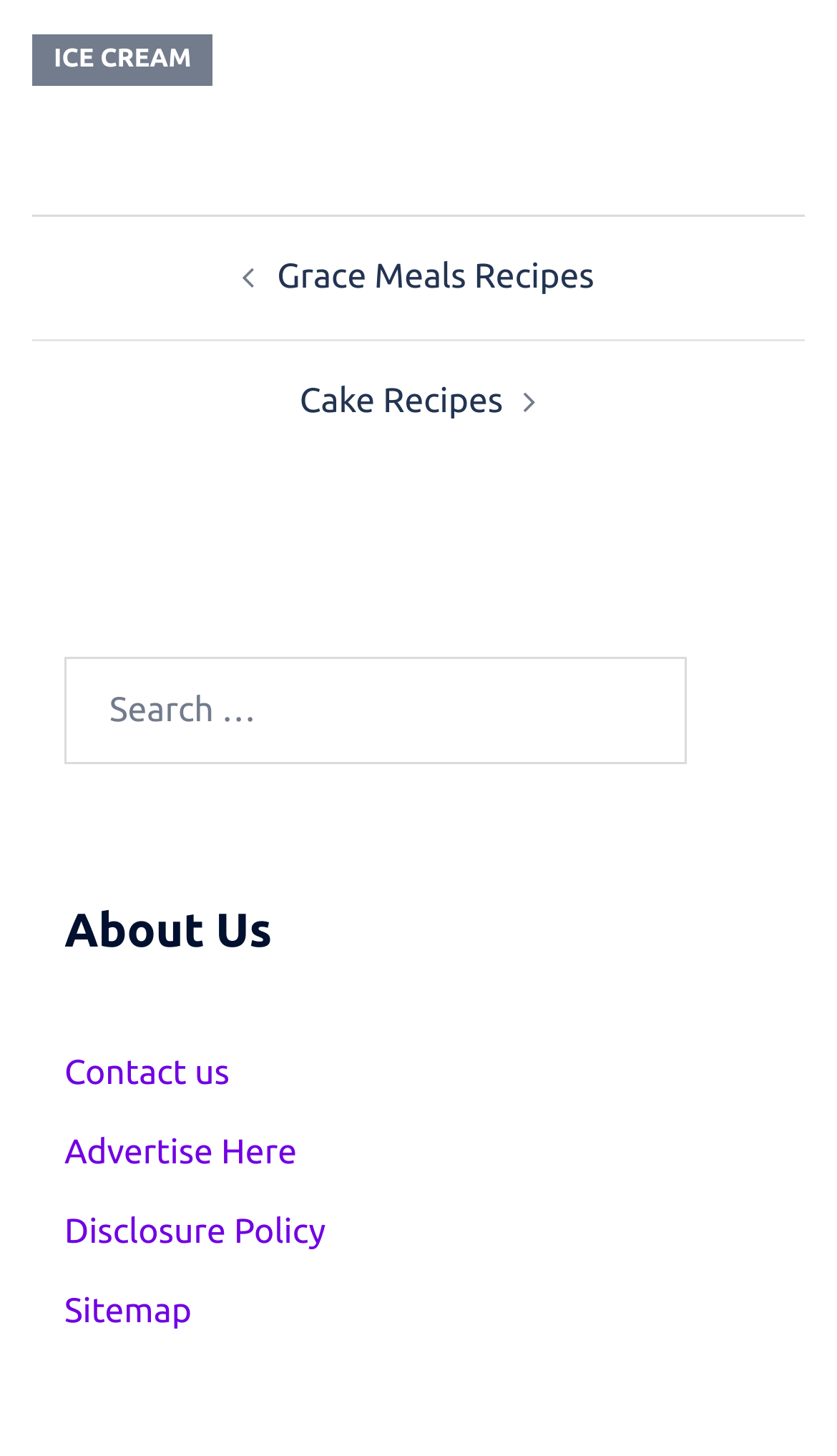Refer to the screenshot and answer the following question in detail:
What is the category of recipes on the top?

By looking at the top section of the webpage, I can see a link with the text 'ICE CREAM', which suggests that it is a category of recipes.